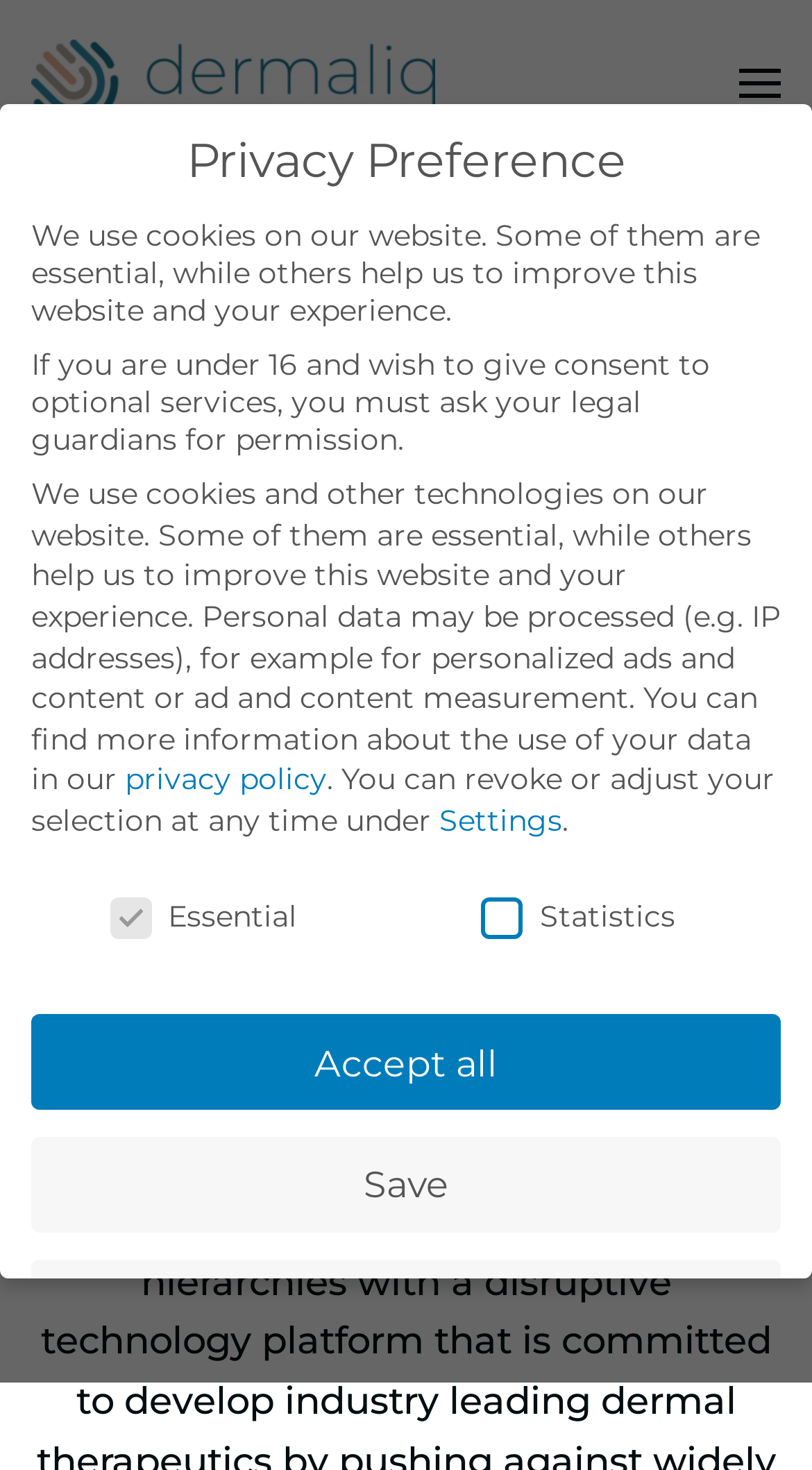What is the function of the 'Accept all' button?
Based on the image, give a one-word or short phrase answer.

Accept all cookies